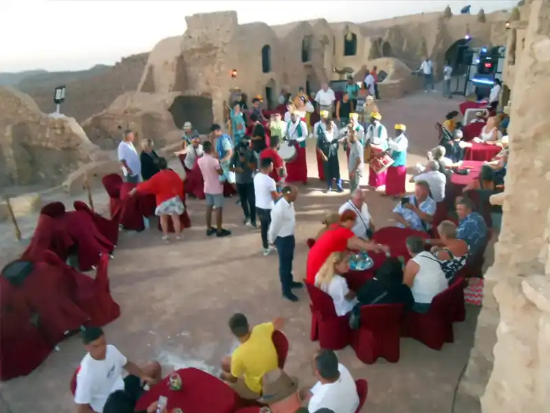Give an in-depth summary of the scene depicted in the image.

The image captures a vibrant gathering at the Ksar Jouamaa, showcasing a blend of celebration and cultural richness. In the foreground, small groups of attendees enjoy their time around elegantly dressed tables with deep red tablecloths, each setting creating an intimate atmosphere. Guests are seen engaged in lively conversation, laughter, and shared experiences, reflecting the joyous spirit of the occasion.

In the background, the unique architectural features of the Ksar—a historic fortress—fill the scene, marked by weathered stone walls and arches that hint at its storied past. Traditional musicians and performers add to the festive ambiance, some dressed in colorful attire, enhancing the cultural tapestry of the event. The golden hour casts a warm glow over the setting, creating a picturesque backdrop that further elevates this memorable experience, filled with emotion and connection as guests relish the beauty of both the location and the moments shared. 

This picturesque venue not only promises unforgettable personal and professional gatherings but also embodies a promise of unique, dreamlike experiences framed by natural beauty and rich history.